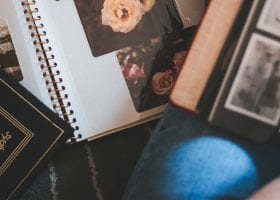Give an elaborate caption for the image.

The image captures a cozy scene featuring various books and a scrapbook on a textured surface. Prominently displayed is an open scrapbook adorned with beautiful photographs, including a close-up of a delicate rose. Nearby, one can see what appears to be a vintage book with a black cover, adding a touch of elegance to the composition. The assortment of images evokes a sense of nostalgia and reflects themes related to memory and heritage, which resonate with topics such as inheritance and personal storytelling. This visual context aligns with the ideas conveyed in articles focused on dealing with loss, remembering loved ones, and valuing one's past.